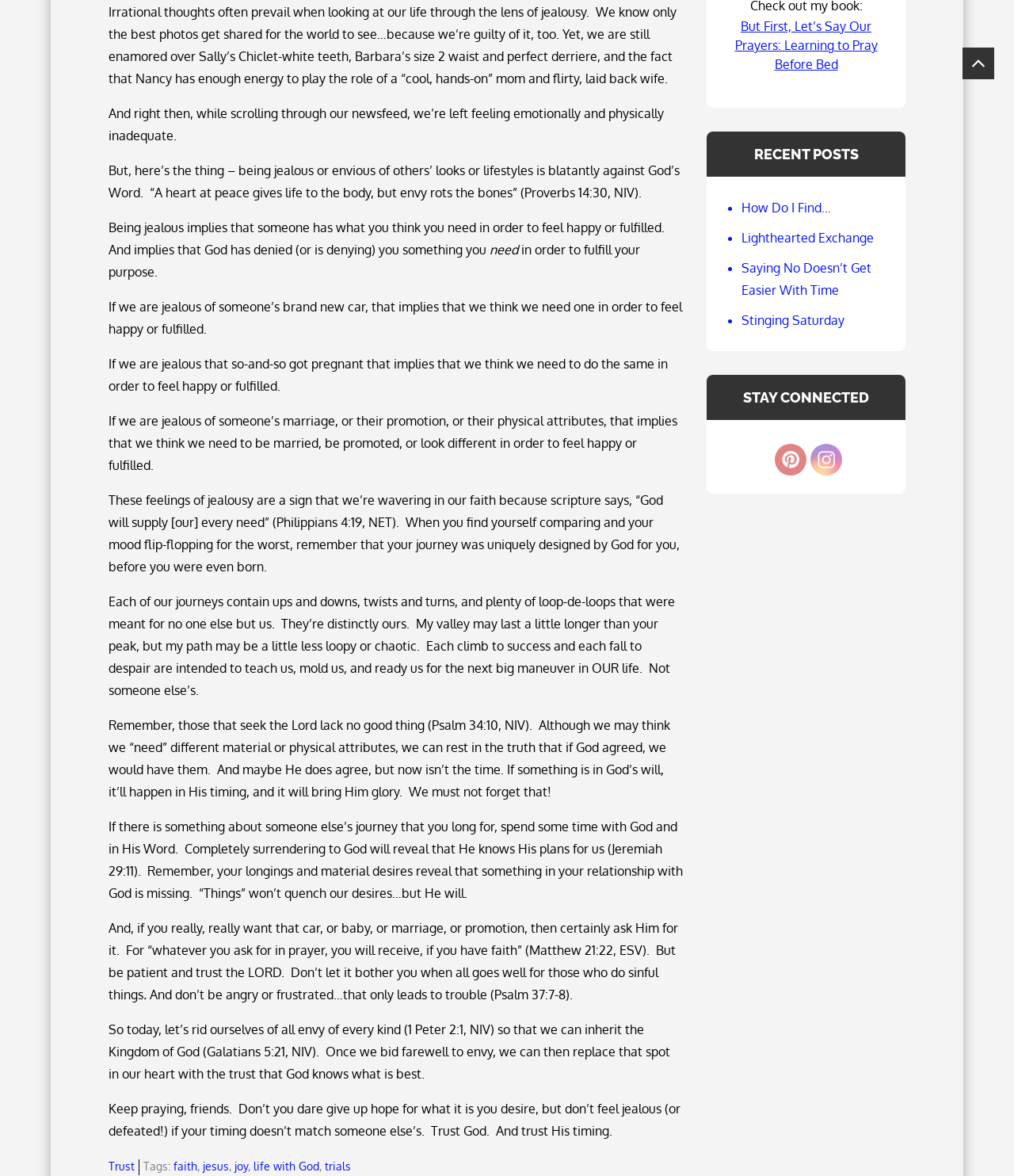Please find the bounding box coordinates for the clickable element needed to perform this instruction: "Click on the link 'Trust'".

[0.107, 0.986, 0.132, 0.997]